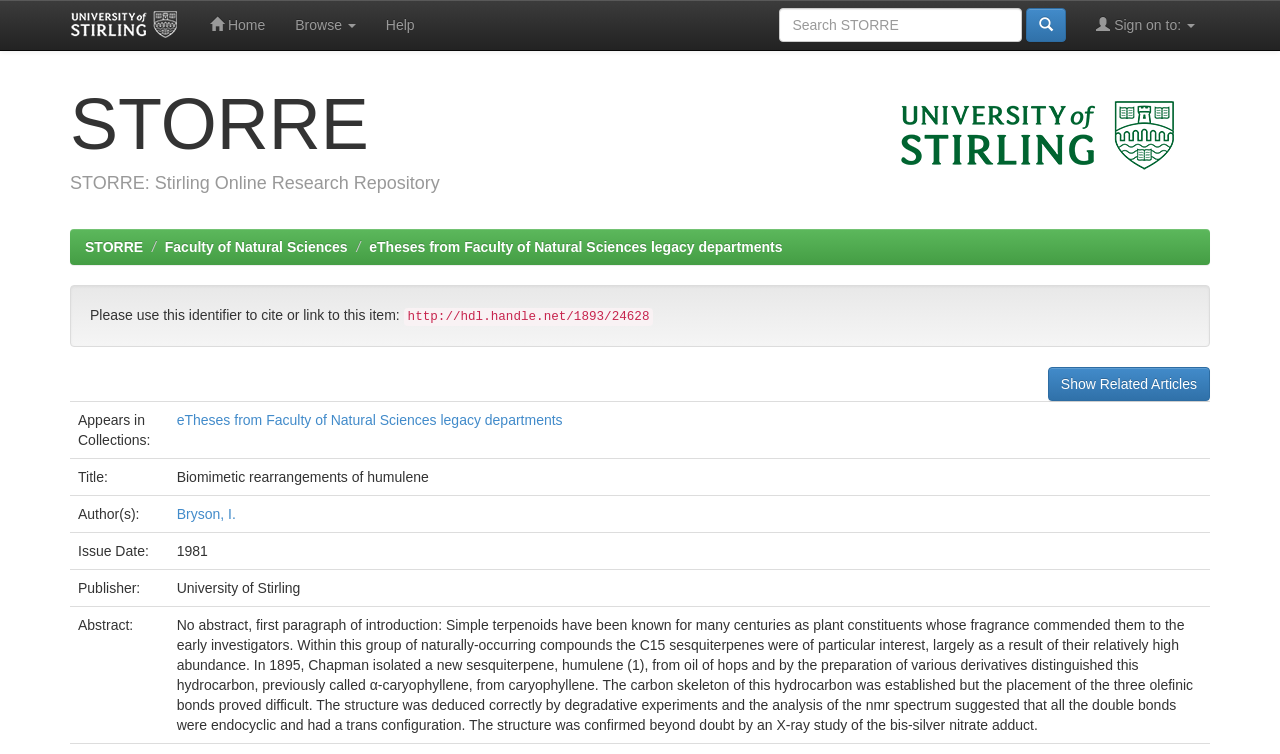Determine the bounding box coordinates for the area you should click to complete the following instruction: "Click on Home".

[0.152, 0.0, 0.219, 0.066]